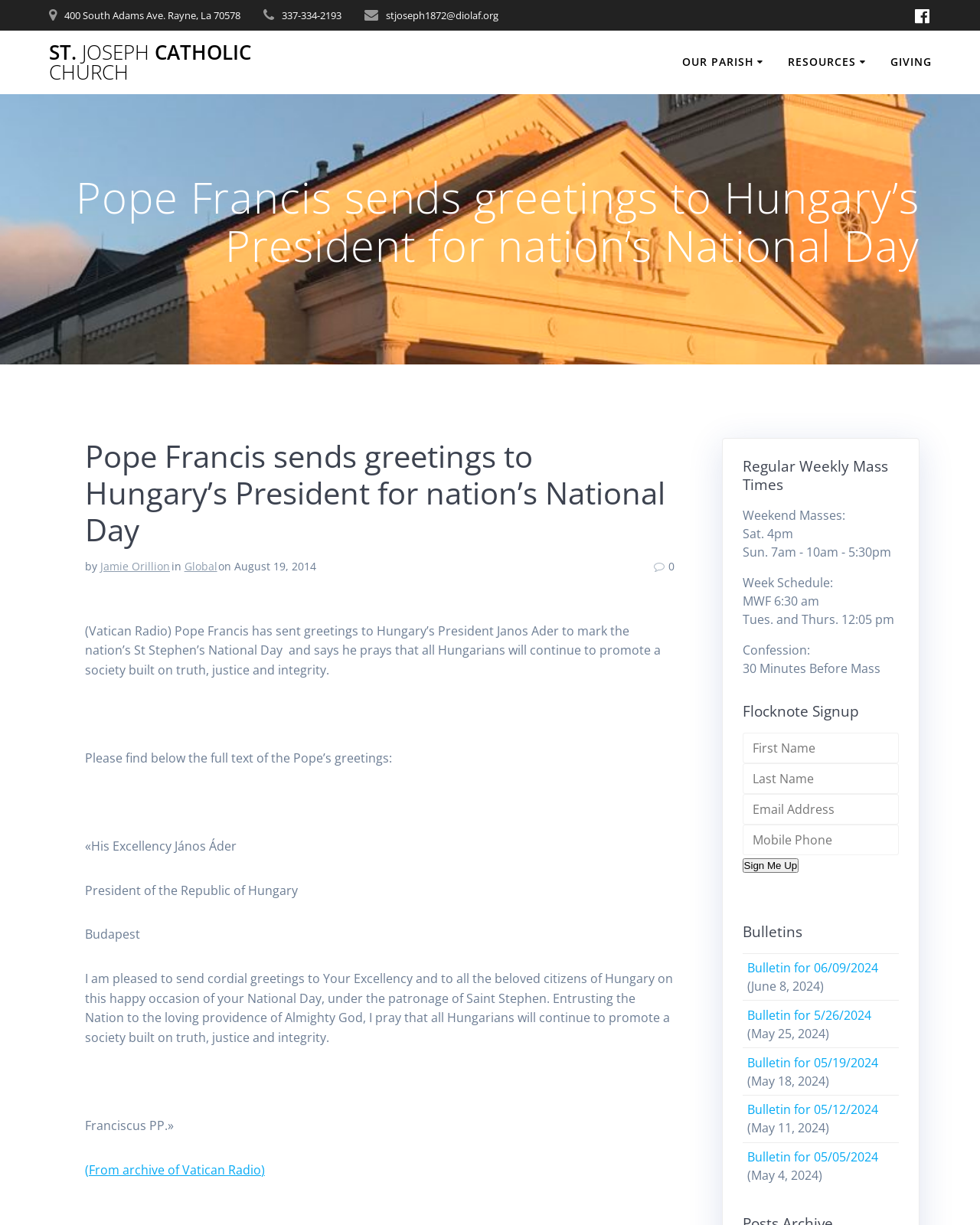What are the weekend Mass times at St. Joseph Catholic Church?
Please provide a comprehensive answer to the question based on the webpage screenshot.

I found the weekend Mass times by looking at the static text elements under the 'Regular Weekly Mass Times' heading, which provide the schedule for weekend Masses.